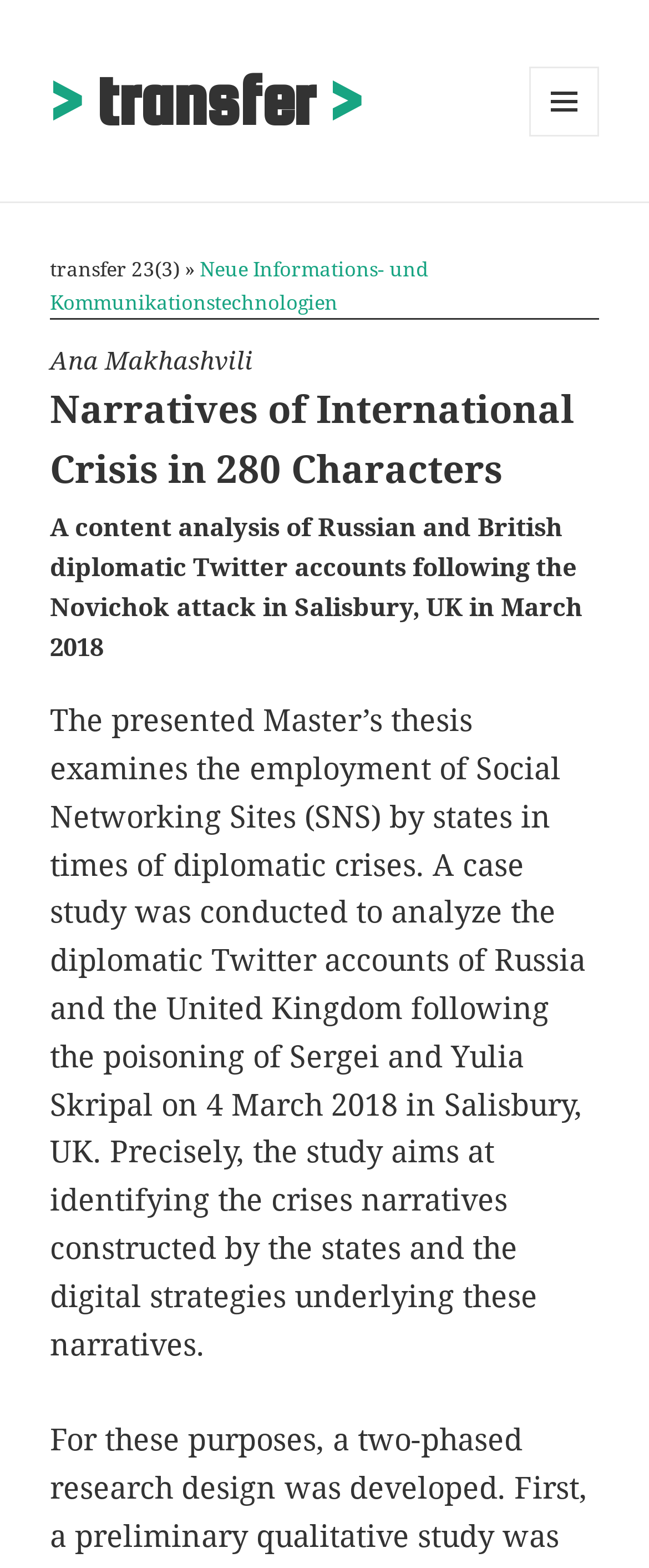What is the author's name?
Based on the visual content, answer with a single word or a brief phrase.

Ana Makhashvili